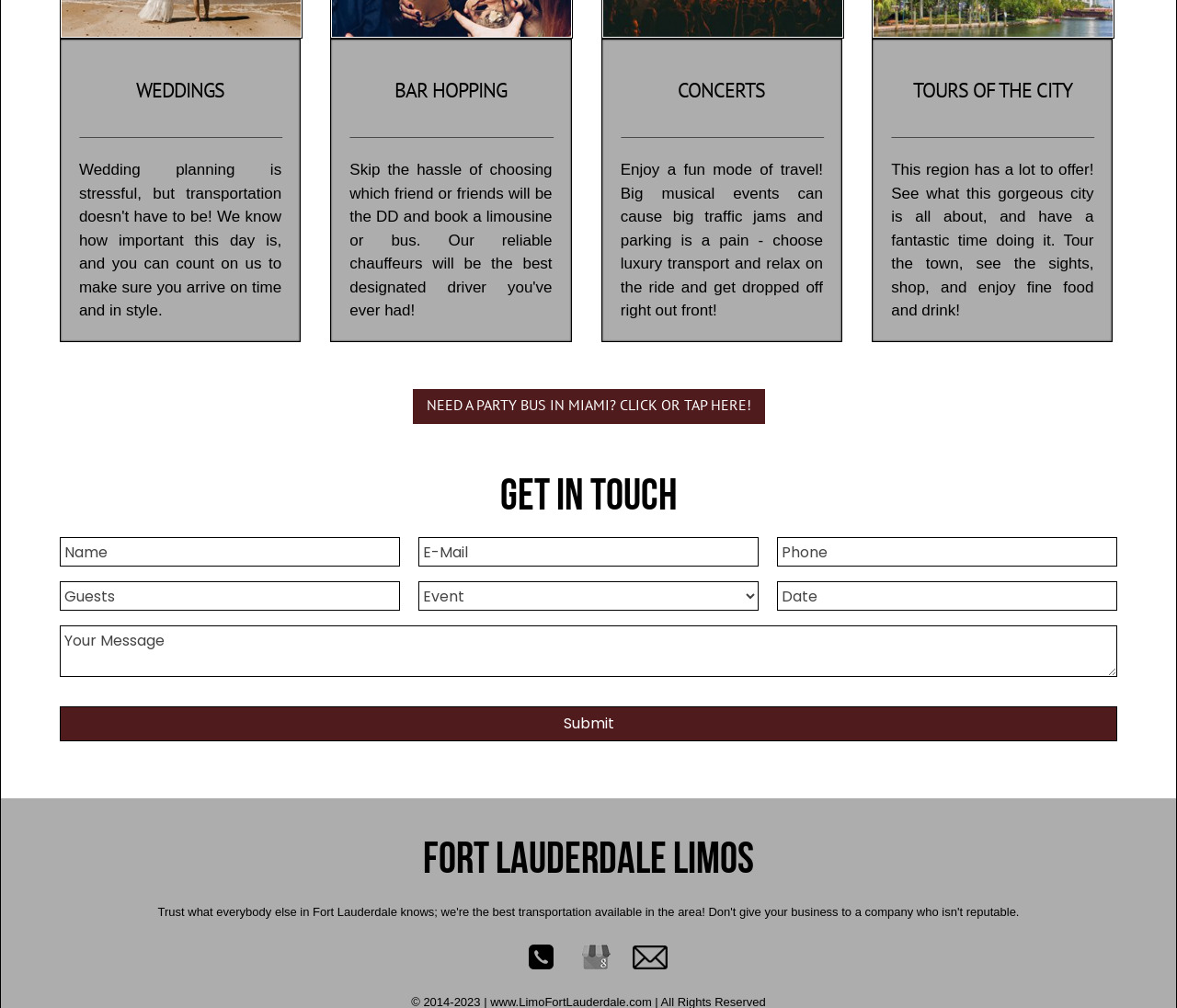Can you find the bounding box coordinates of the area I should click to execute the following instruction: "Enter your name"?

[0.051, 0.533, 0.34, 0.562]